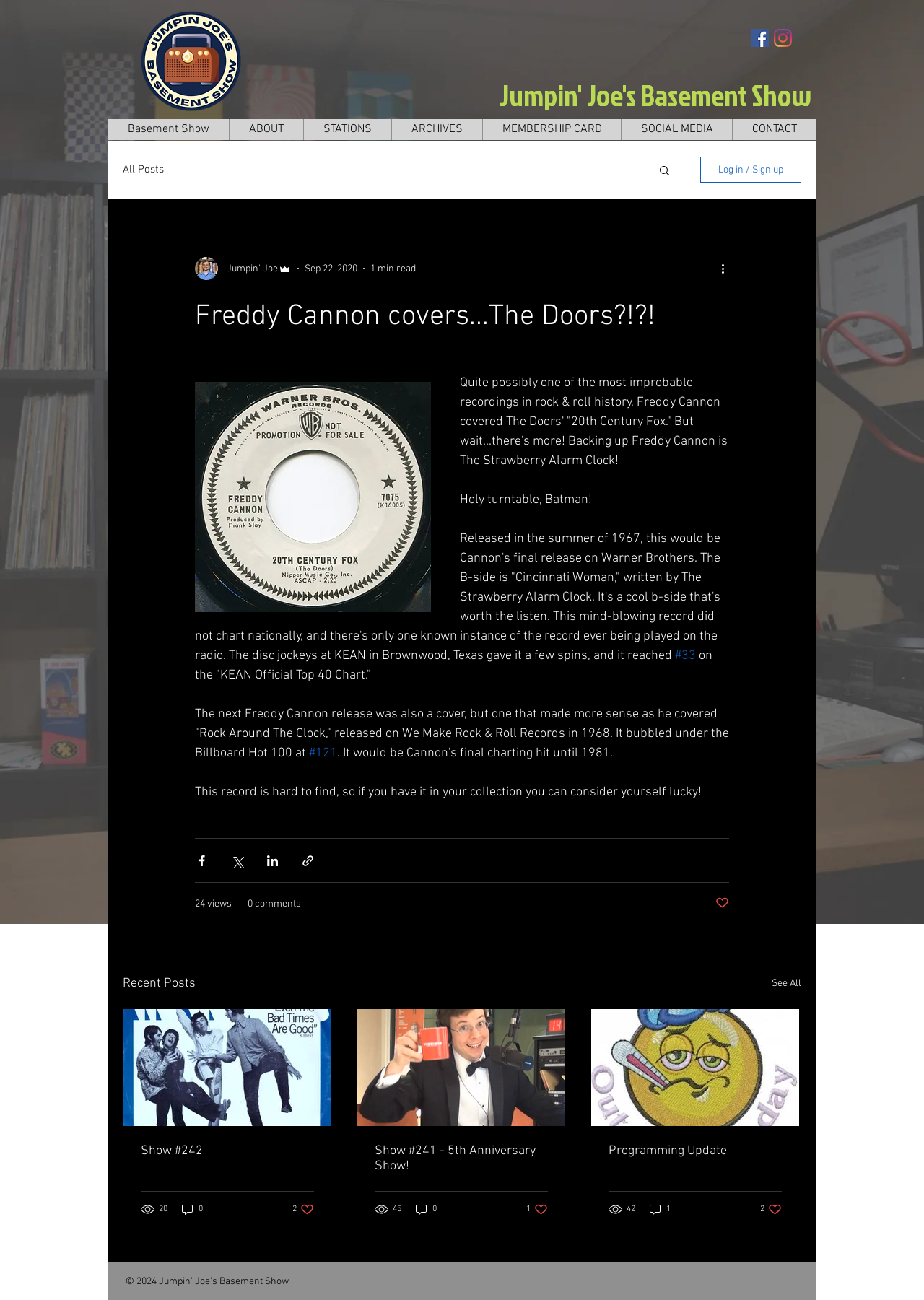What is the name of the author of the article 'Freddy Cannon covers...The Doors?!?!'
Based on the screenshot, respond with a single word or phrase.

Jumpin' Joe